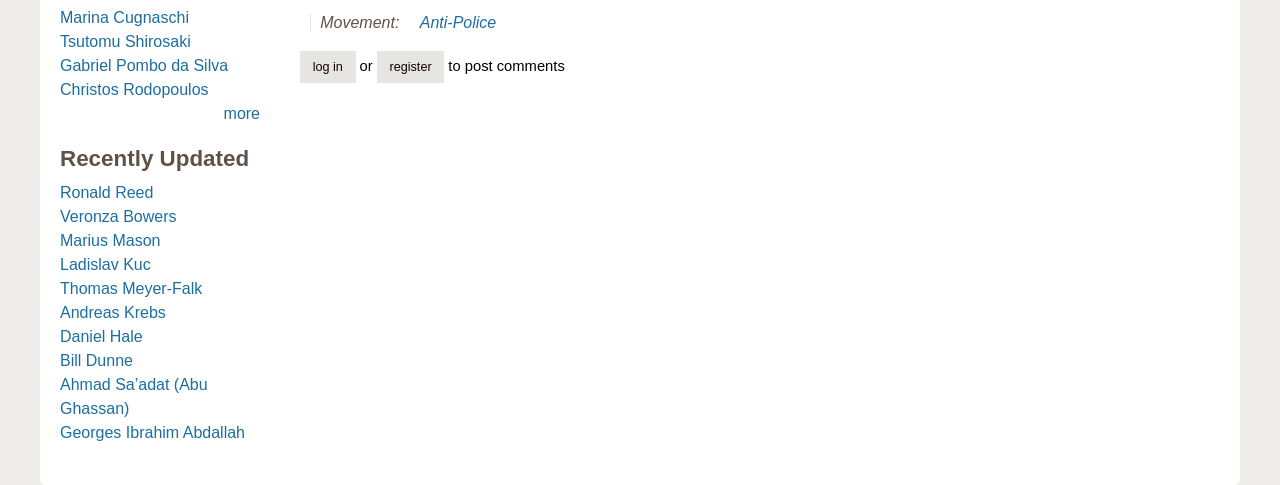Please identify the bounding box coordinates of the area that needs to be clicked to fulfill the following instruction: "view Marina Cugnaschi's page."

[0.047, 0.018, 0.148, 0.053]